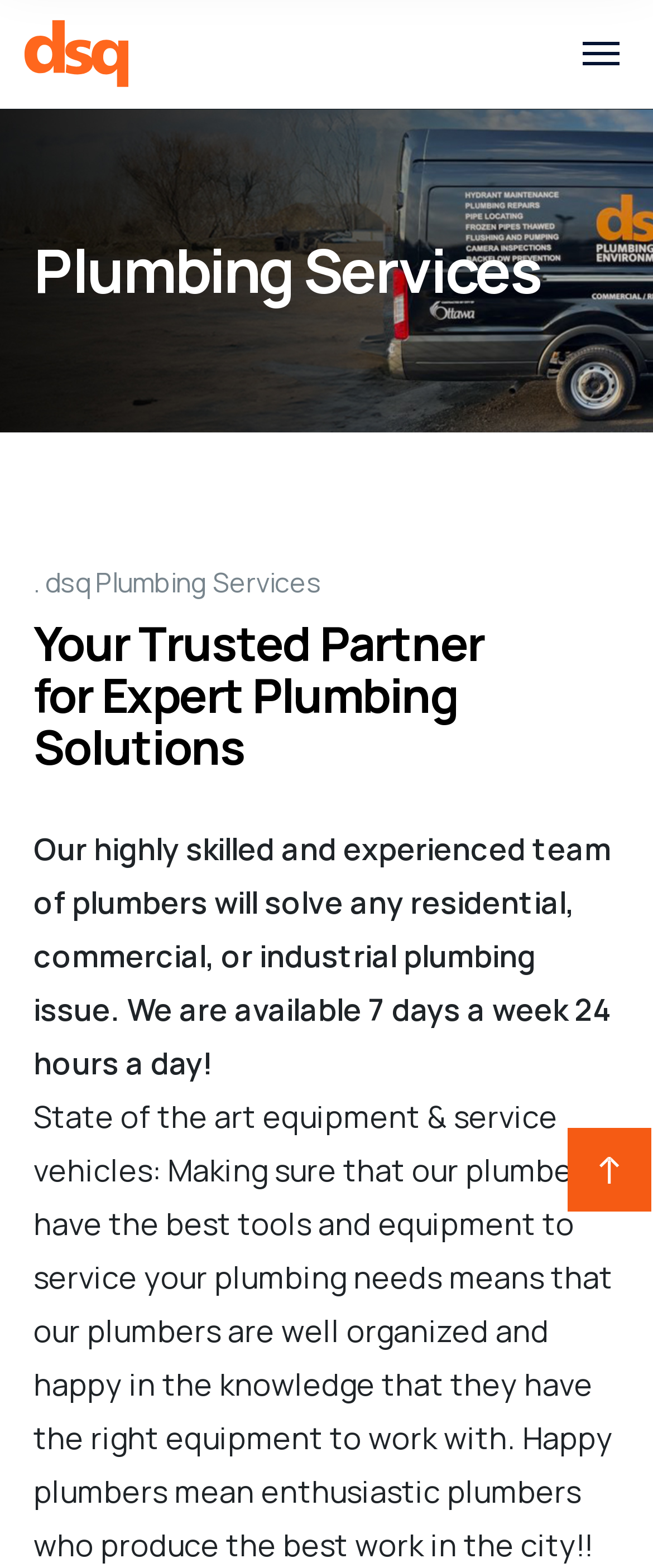Using the information in the image, give a comprehensive answer to the question: 
What kind of equipment do the plumbers use?

The text on the page mentions that the company's plumbers use state of the art equipment and service vehicles to service customers' plumbing needs.